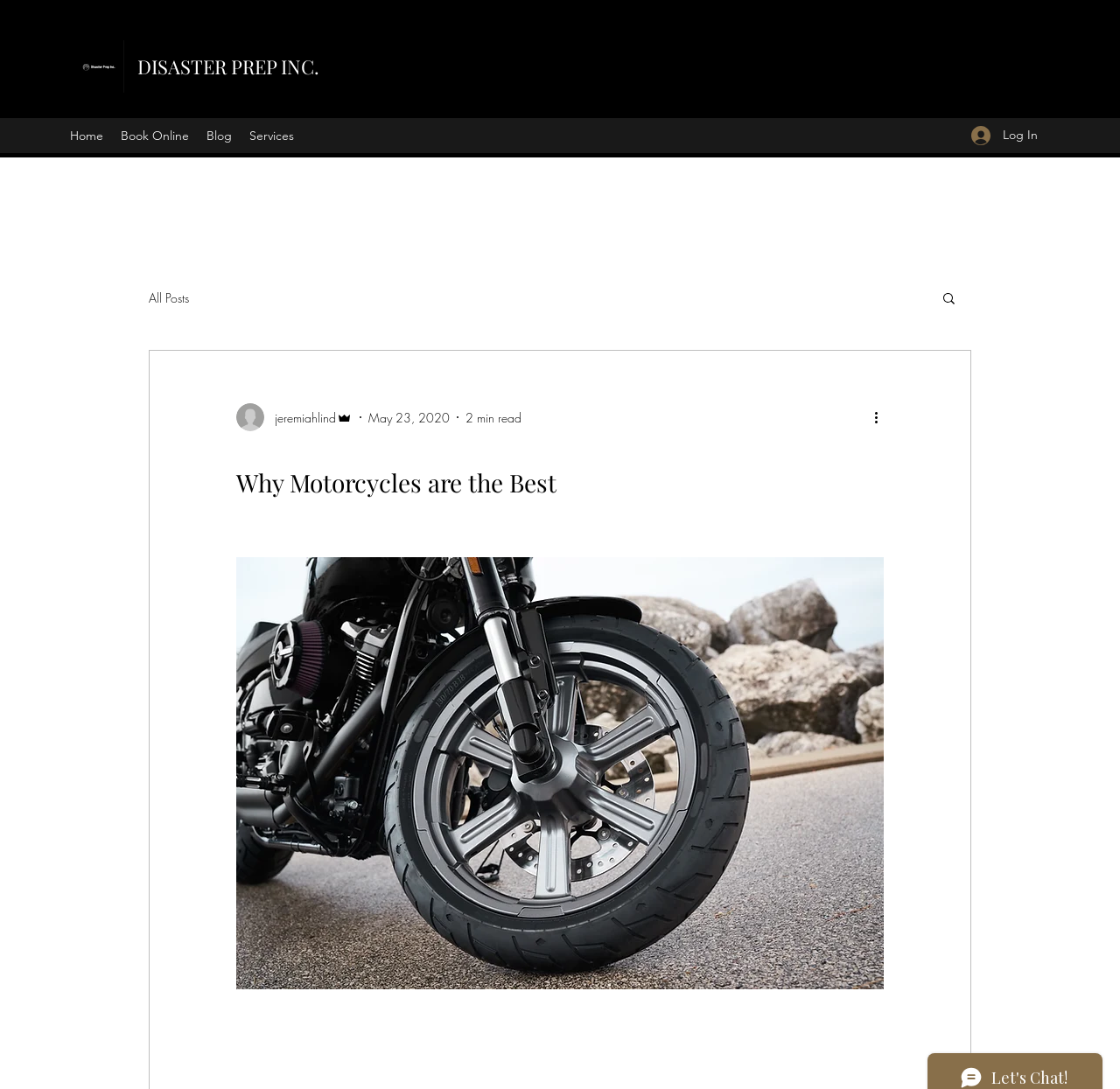From the details in the image, provide a thorough response to the question: What is the estimated reading time of the blog post?

The estimated reading time of the blog post is '2 min read' which can be found in the blog post section, indicated by the generic element with the text '2 min read' and bounding box coordinates [0.416, 0.376, 0.466, 0.391].